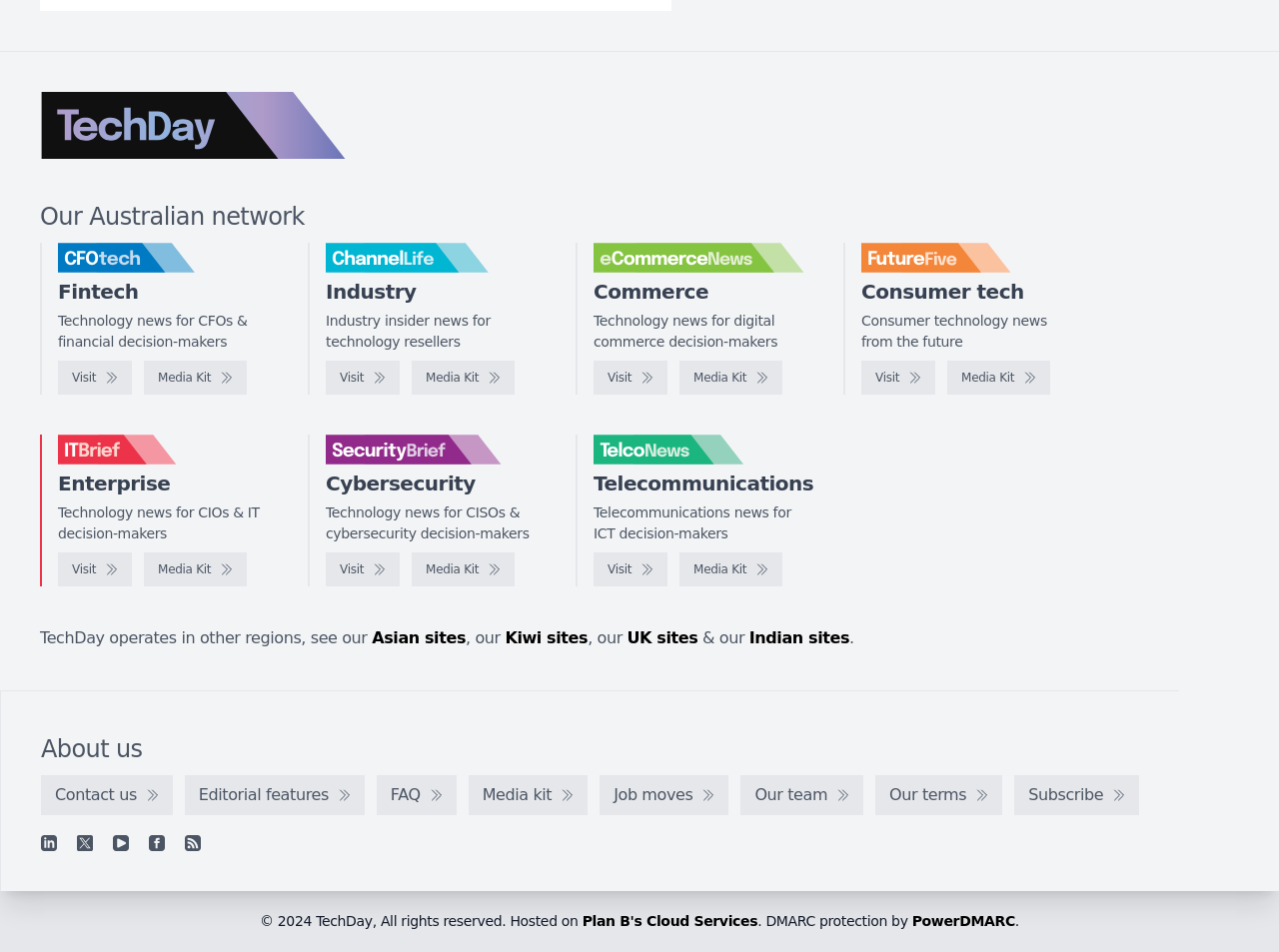Please locate the bounding box coordinates of the element that should be clicked to achieve the given instruction: "View Fintech news".

[0.045, 0.294, 0.108, 0.319]